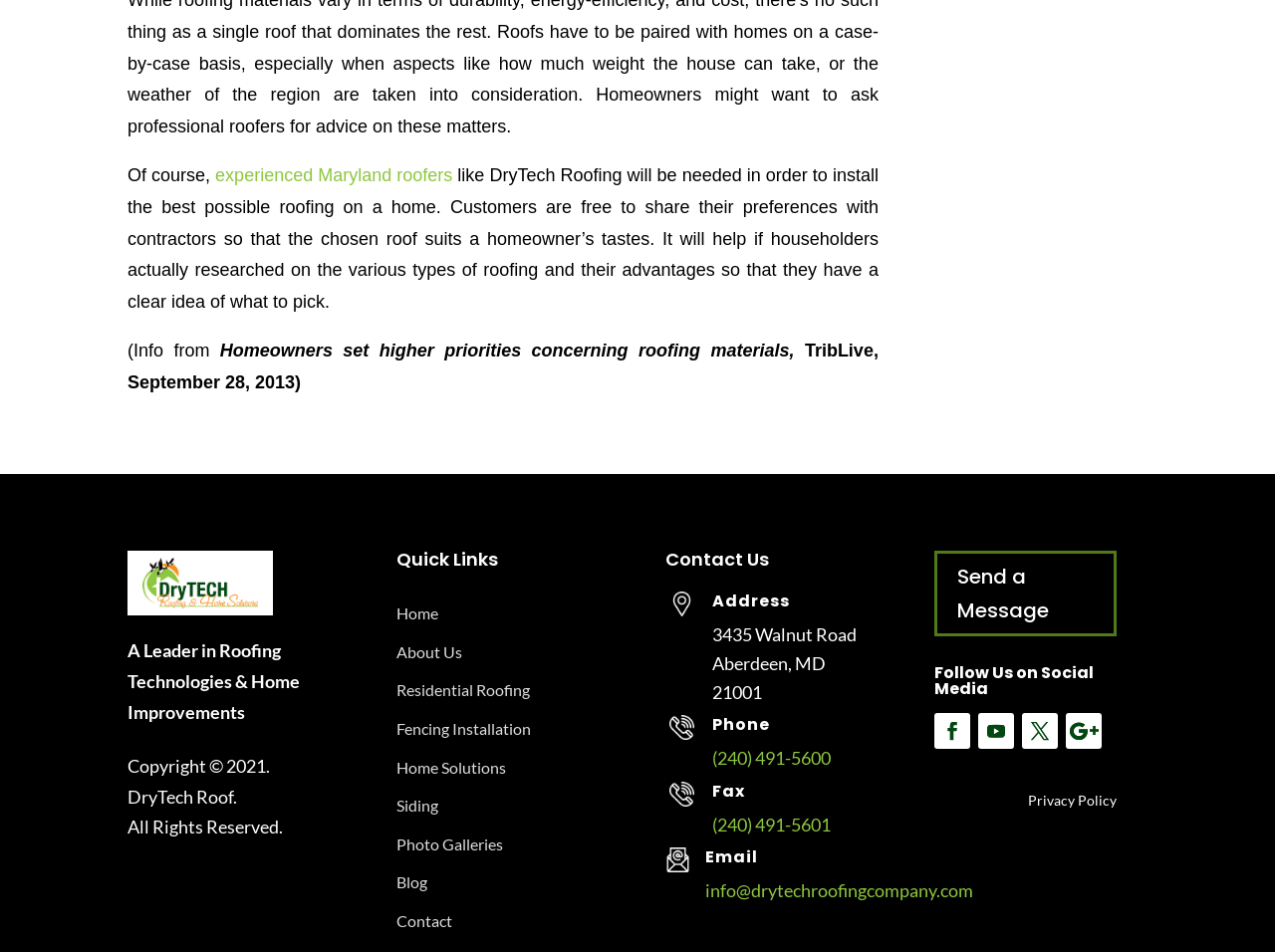What is the phone number of the company?
Look at the image and respond to the question as thoroughly as possible.

The phone number of the company is mentioned in the 'Contact Us' section of the webpage. It is '(240) 491-5600' which is the contact number for the company.